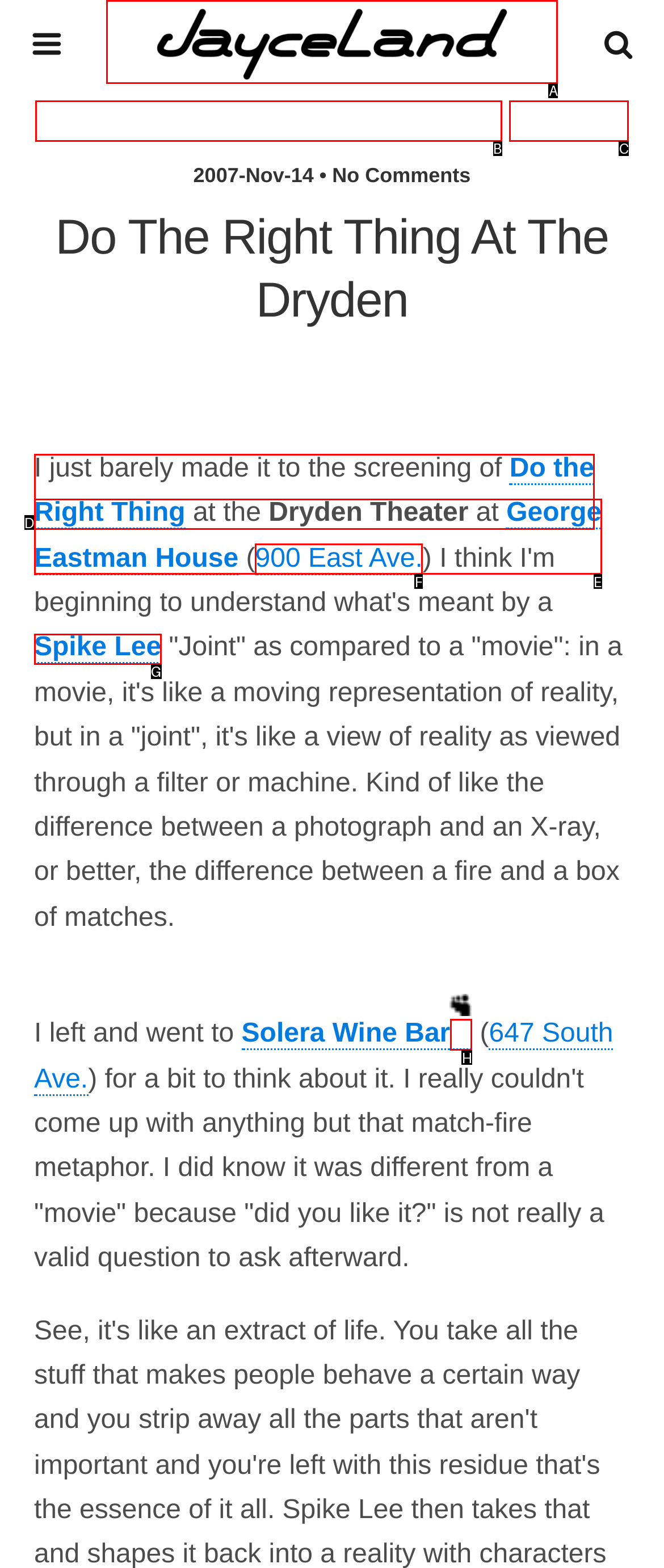Among the marked elements in the screenshot, which letter corresponds to the UI element needed for the task: View the MySpace link?

H